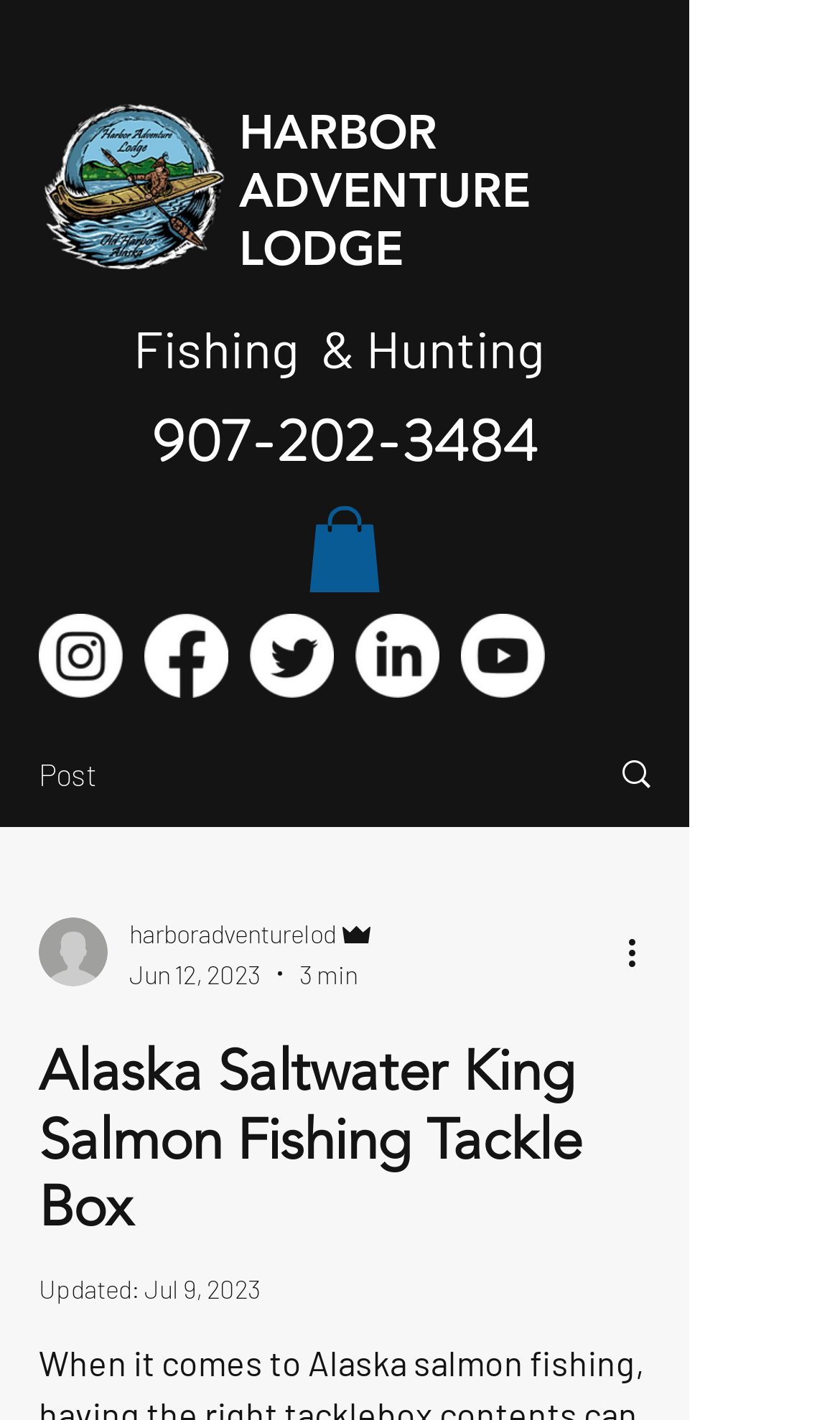Find the bounding box coordinates of the clickable area required to complete the following action: "Click the 'More actions' button".

[0.738, 0.653, 0.8, 0.689]